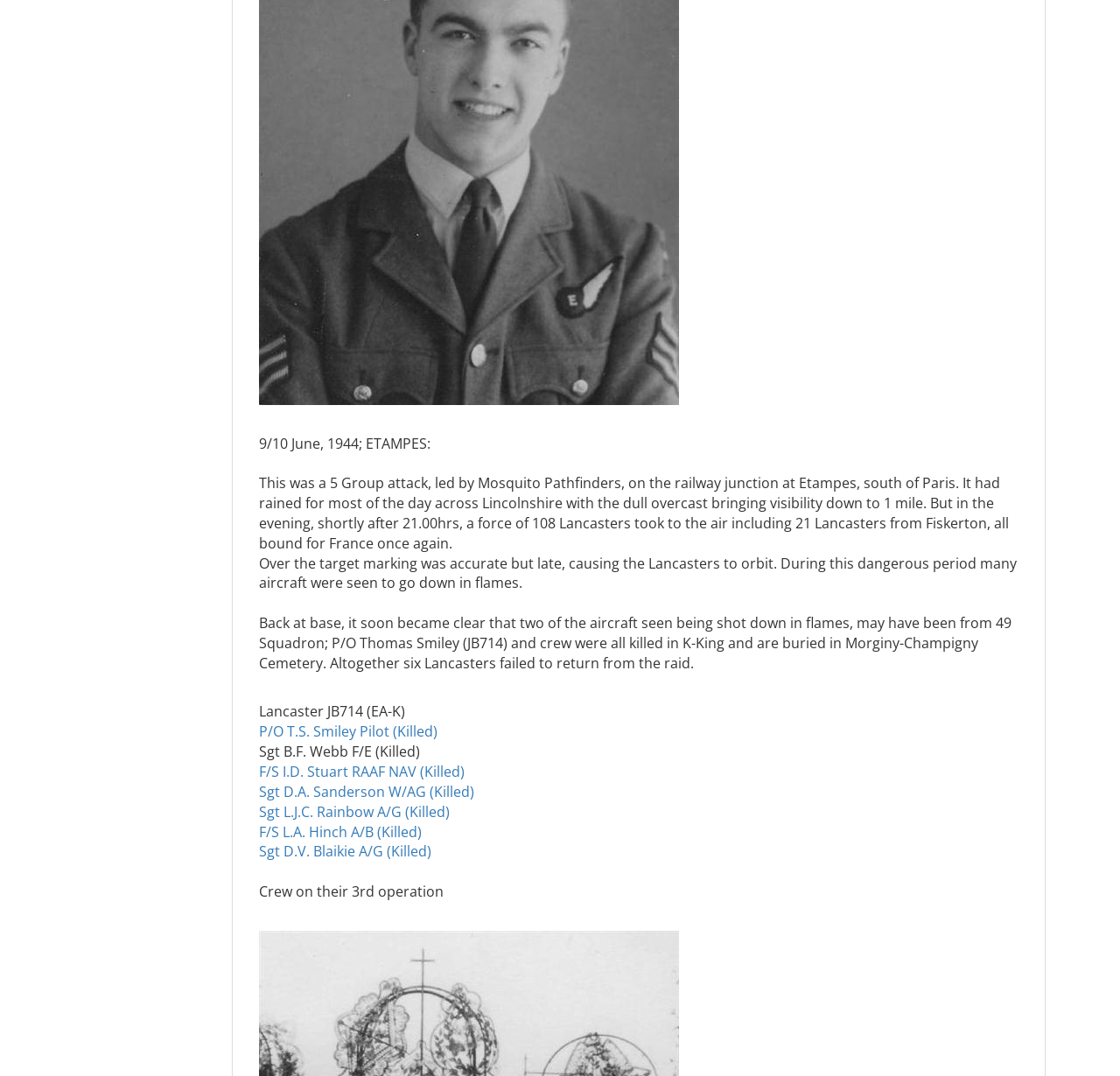What was the crew of Lancaster JB714 on their third operation? Analyze the screenshot and reply with just one word or a short phrase.

Third operation